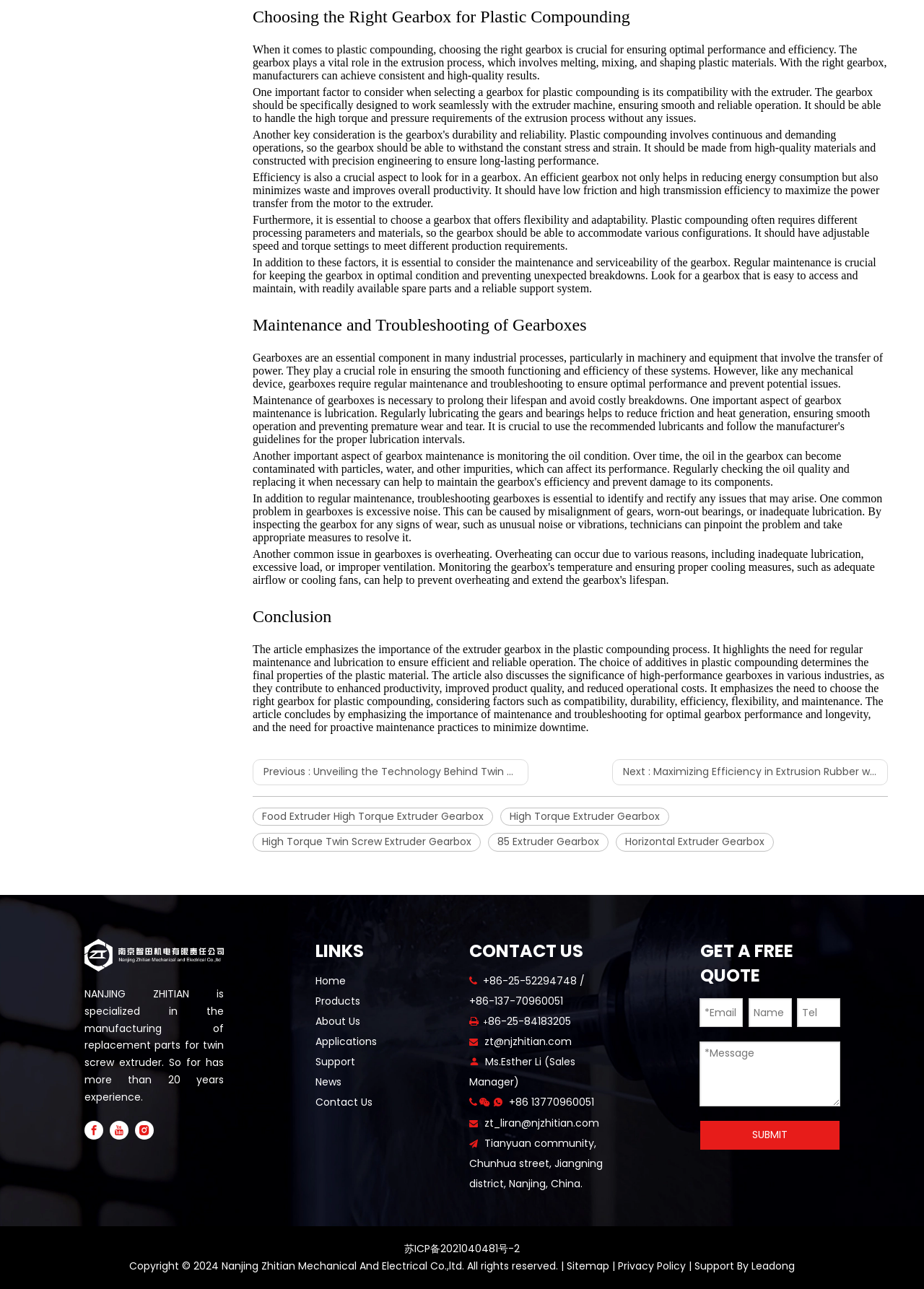Can you find the bounding box coordinates for the element that needs to be clicked to execute this instruction: "Click the 'Food Extruder High Torque Extruder Gearbox' link"? The coordinates should be given as four float numbers between 0 and 1, i.e., [left, top, right, bottom].

[0.273, 0.626, 0.534, 0.641]